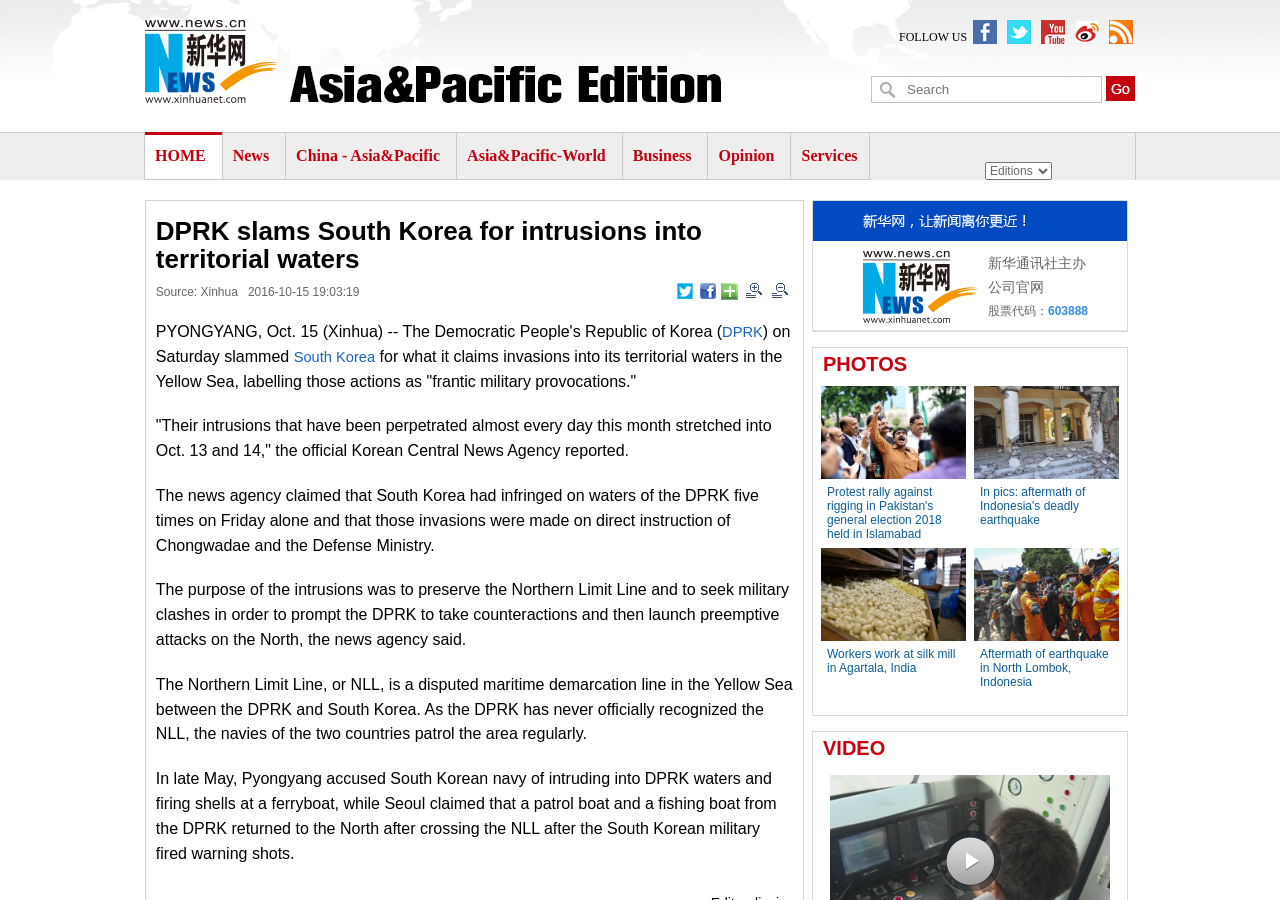Identify the bounding box coordinates for the UI element described as: "XinhuanetNews twitter".

[0.787, 0.022, 0.806, 0.049]